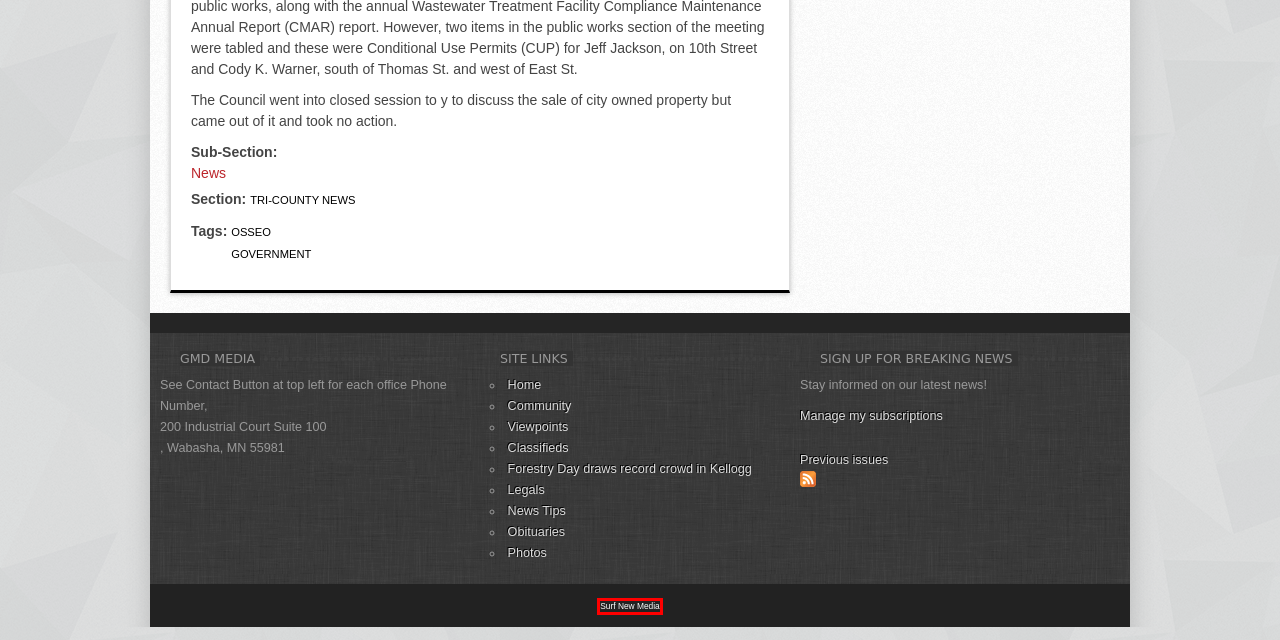Consider the screenshot of a webpage with a red bounding box around an element. Select the webpage description that best corresponds to the new page after clicking the element inside the red bounding box. Here are the candidates:
A. Announcements | GMD Media Inc.
B. Télécharger Video Reddit avec du son - Reddit Downloader
C. Всё про плетение из резинок. Уроки, фото, видео, наборы, чем плести
D. Letter to the Editor | GMD Media Inc.
E. GMD Media Inc
F. | Surf New Media
G. News Tips | GMD Media Inc.
H. Wabasha Weather Forecast, MN 55981 - WillyWeather

F